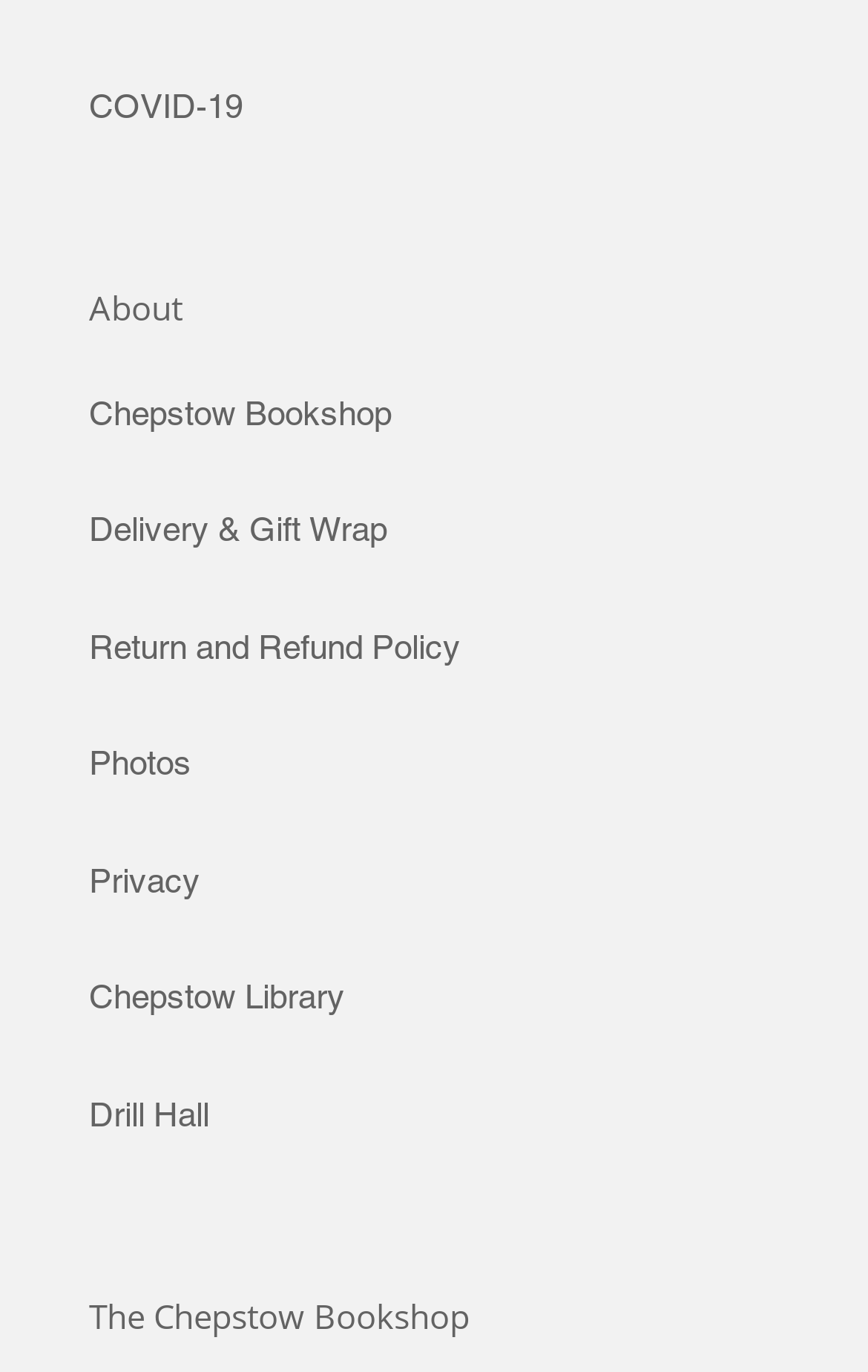Kindly determine the bounding box coordinates for the clickable area to achieve the given instruction: "Visit Chepstow Bookshop".

[0.103, 0.287, 0.451, 0.315]